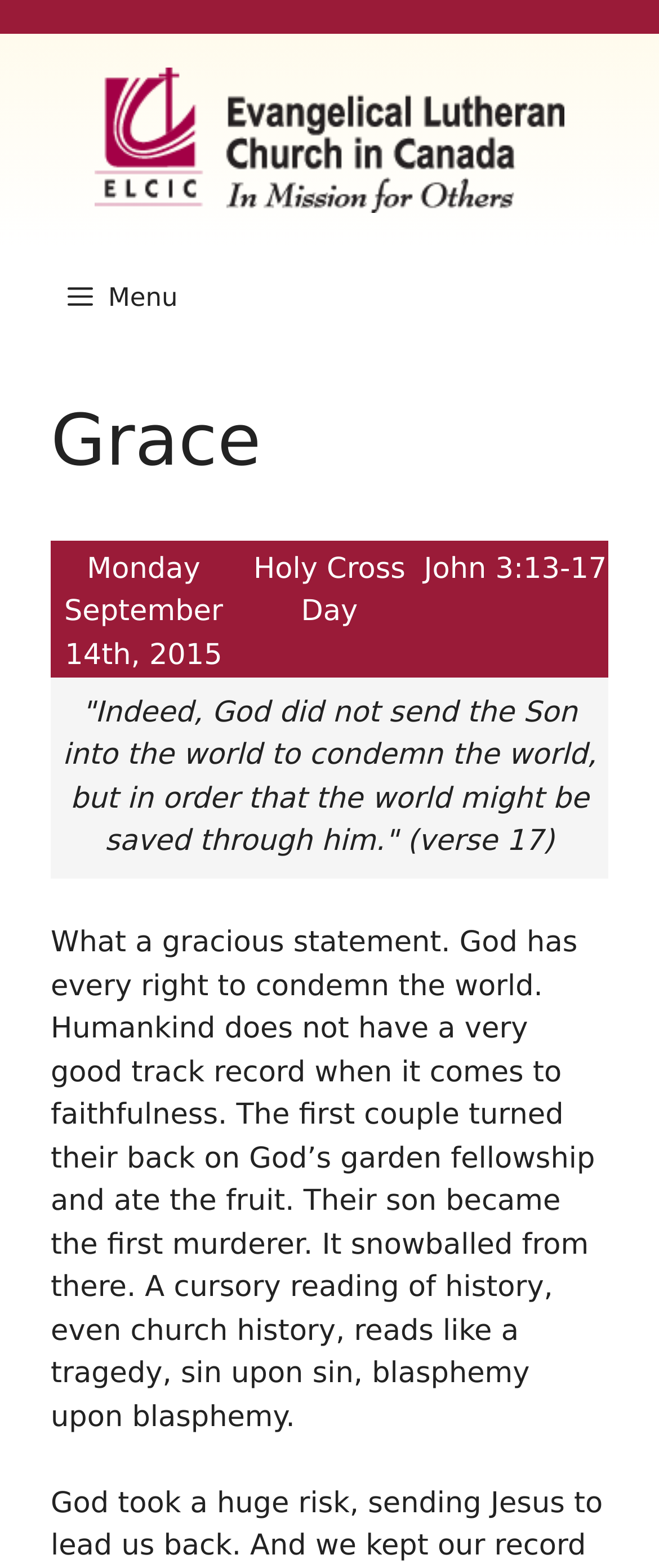What is the occasion being celebrated?
Please answer using one word or phrase, based on the screenshot.

Holy Cross Day